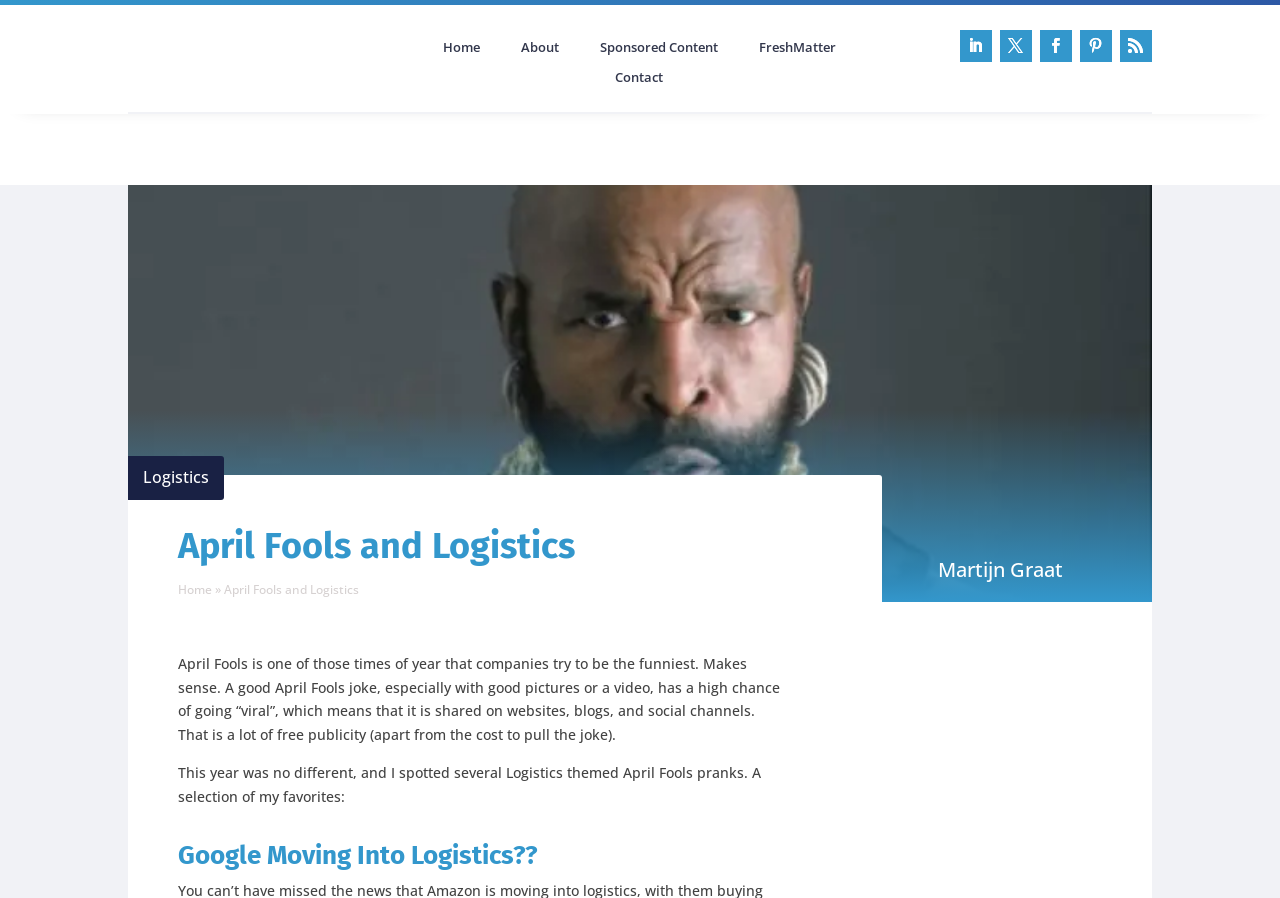Extract the bounding box coordinates of the UI element described: "Sponsored Content". Provide the coordinates in the format [left, top, right, bottom] with values ranging from 0 to 1.

[0.461, 0.045, 0.569, 0.069]